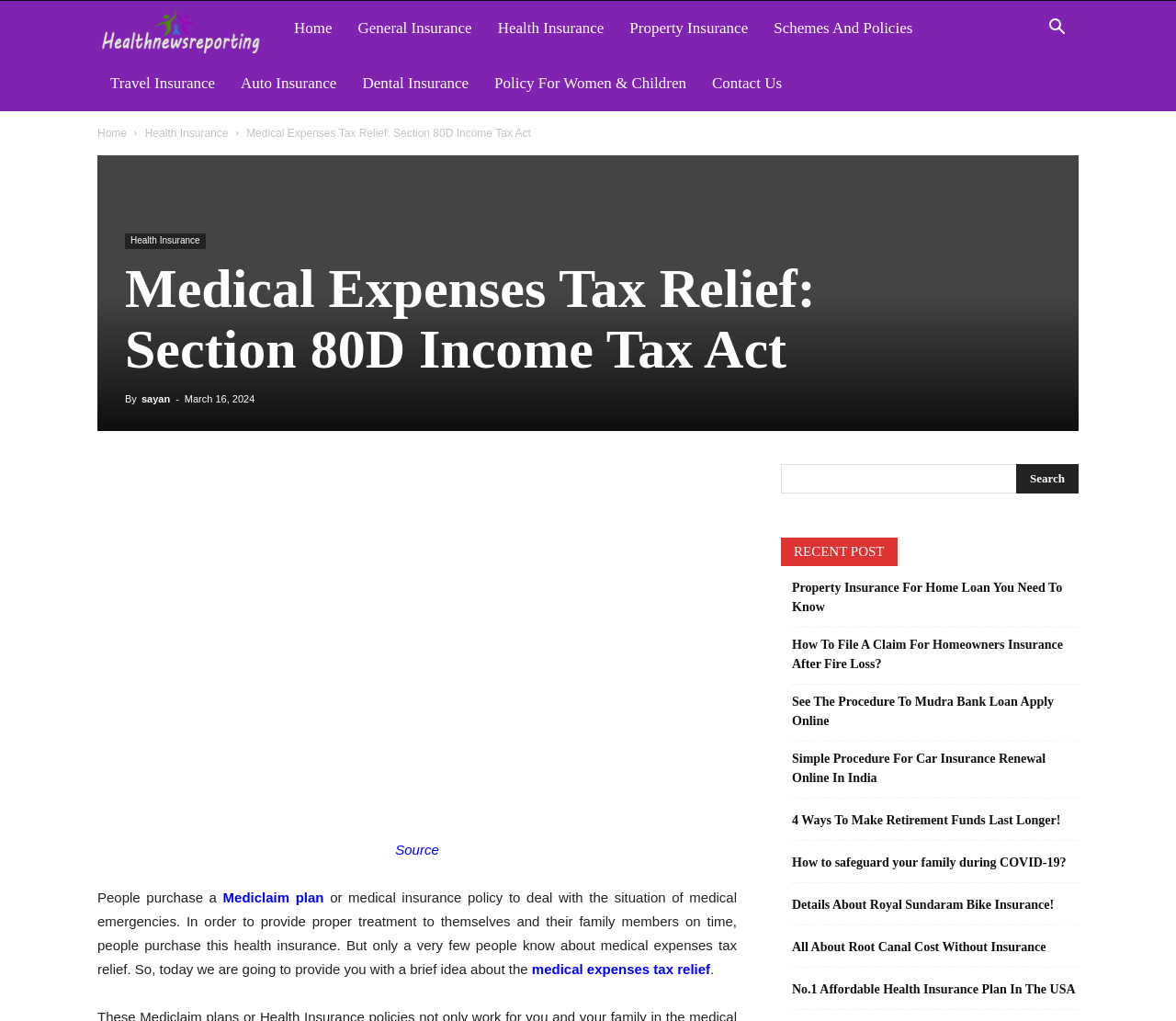Please identify the bounding box coordinates of the element that needs to be clicked to execute the following command: "Explore health insurance options". Provide the bounding box using four float numbers between 0 and 1, formatted as [left, top, right, bottom].

[0.106, 0.229, 0.175, 0.244]